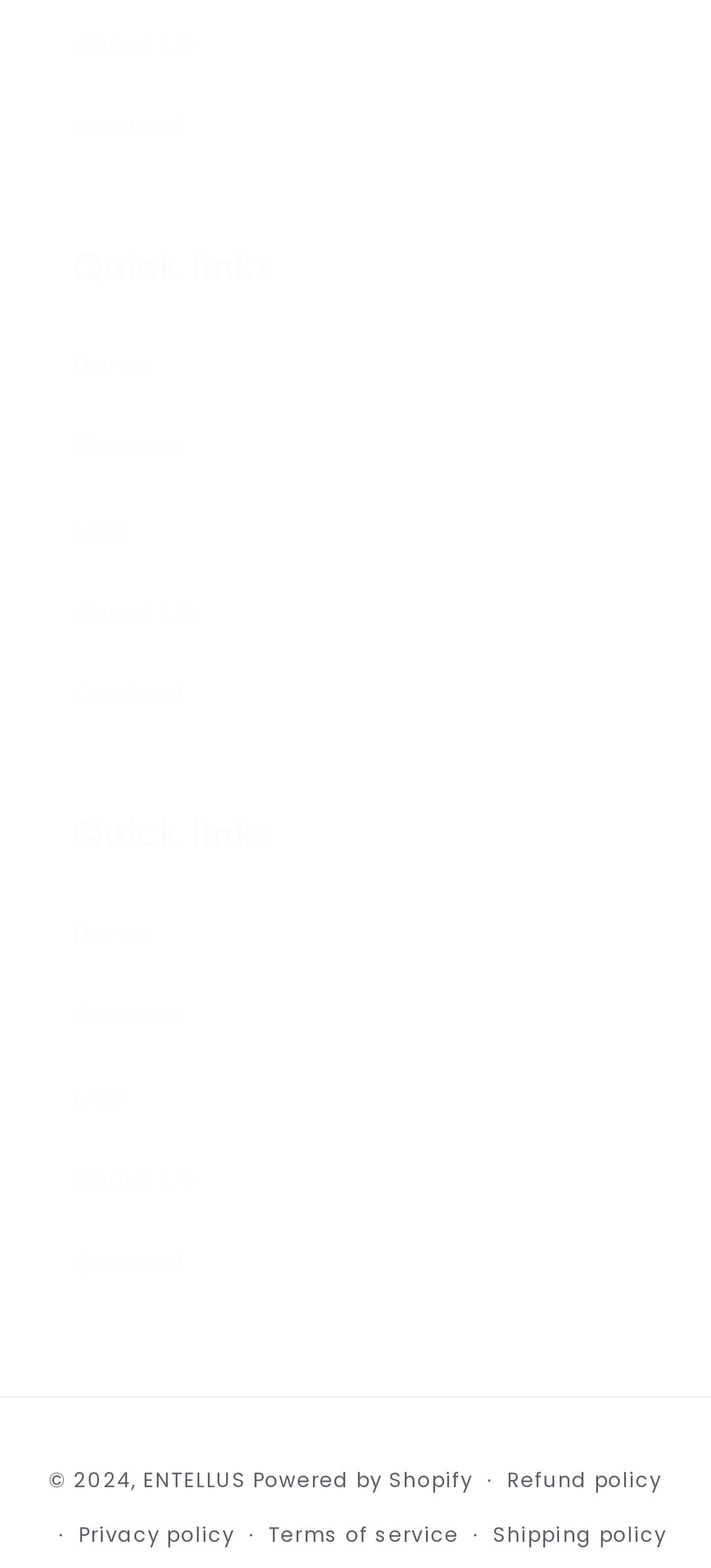Give a one-word or short-phrase answer to the following question: 
What is the first link in the top navigation menu?

About Us